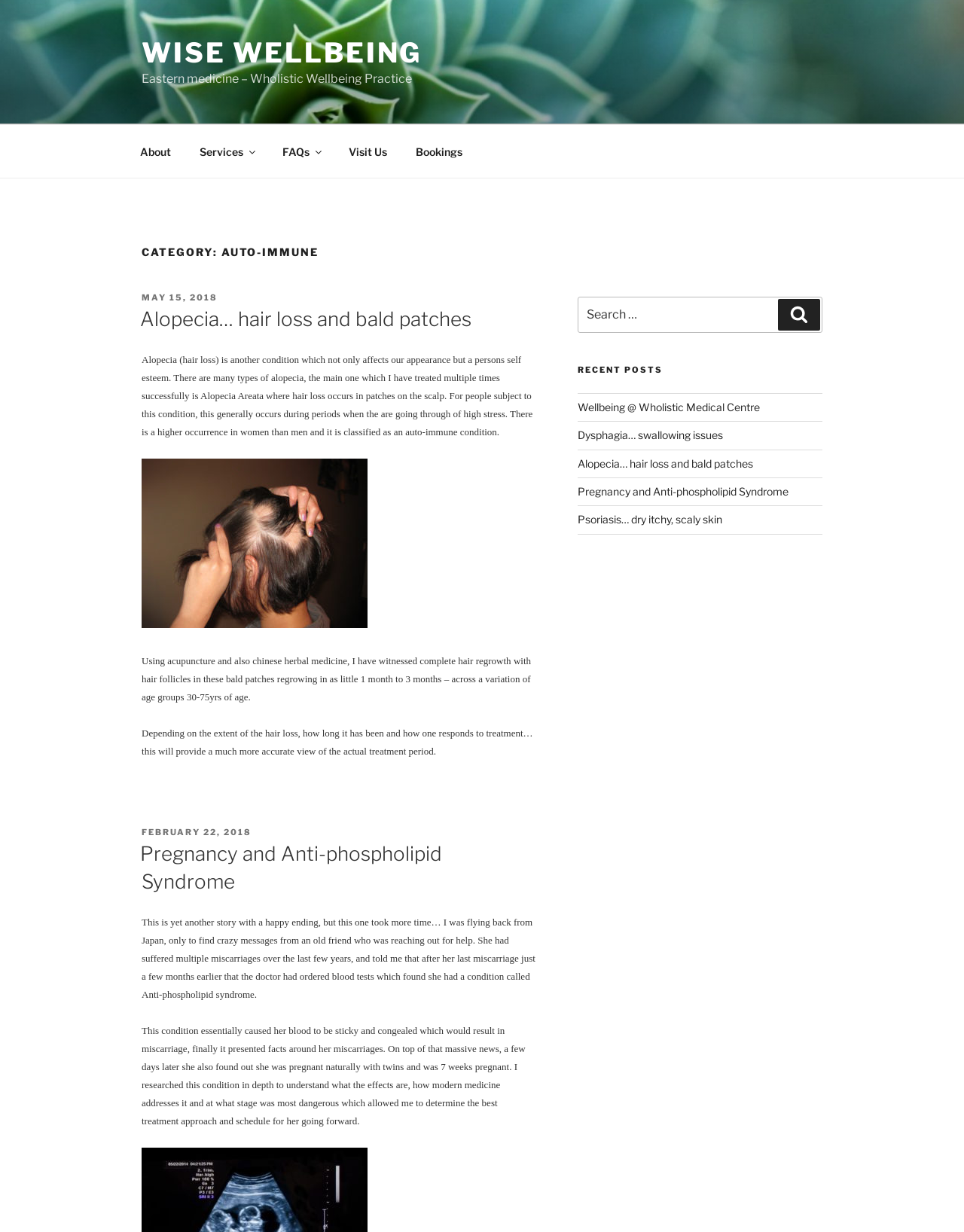Could you highlight the region that needs to be clicked to execute the instruction: "View the Sacco Micro Credit Officer job at Co-operative Bank of Kenya"?

None